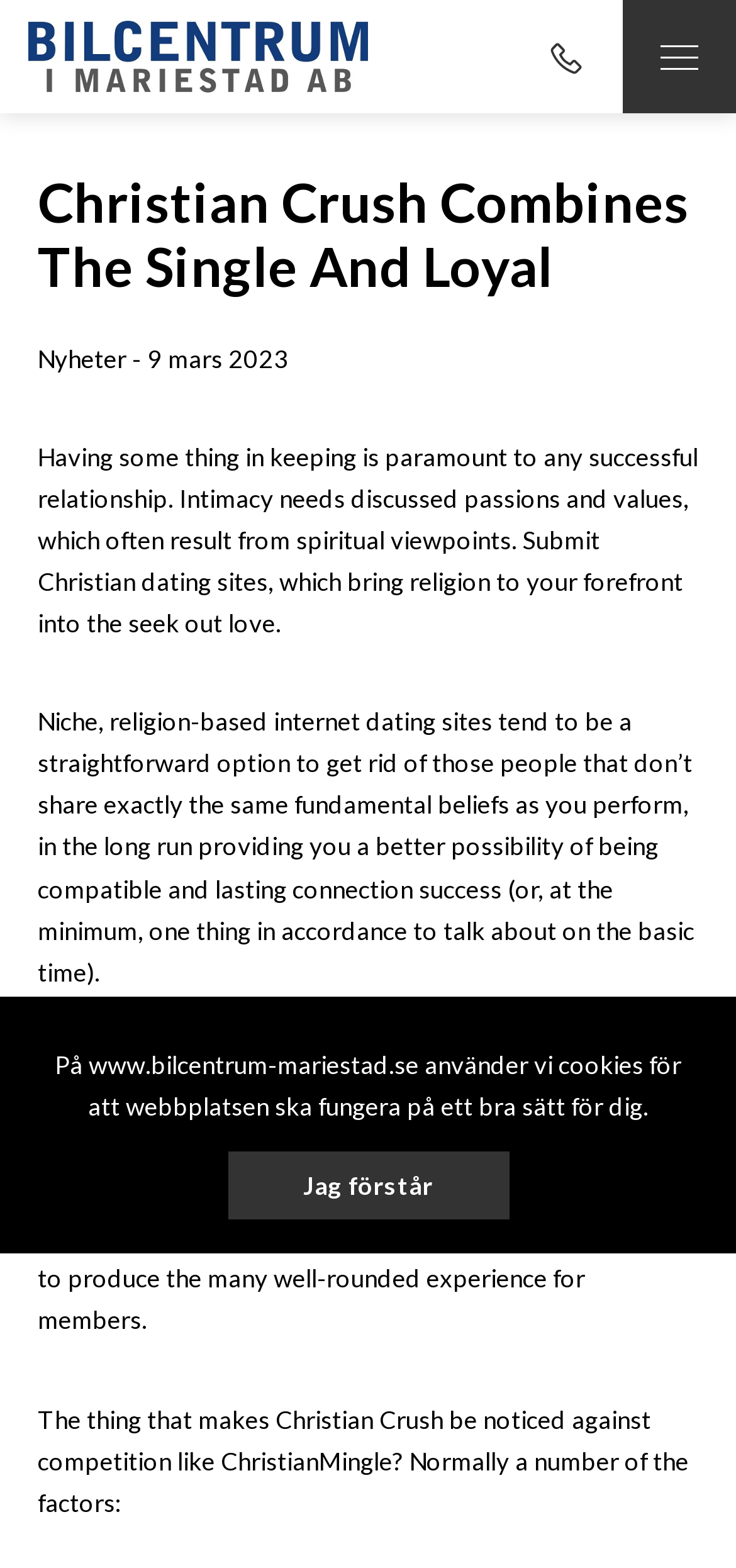What is the balance that Christian Crush provides?
Provide a concise answer using a single word or phrase based on the image.

Personality-based and faith-based matching